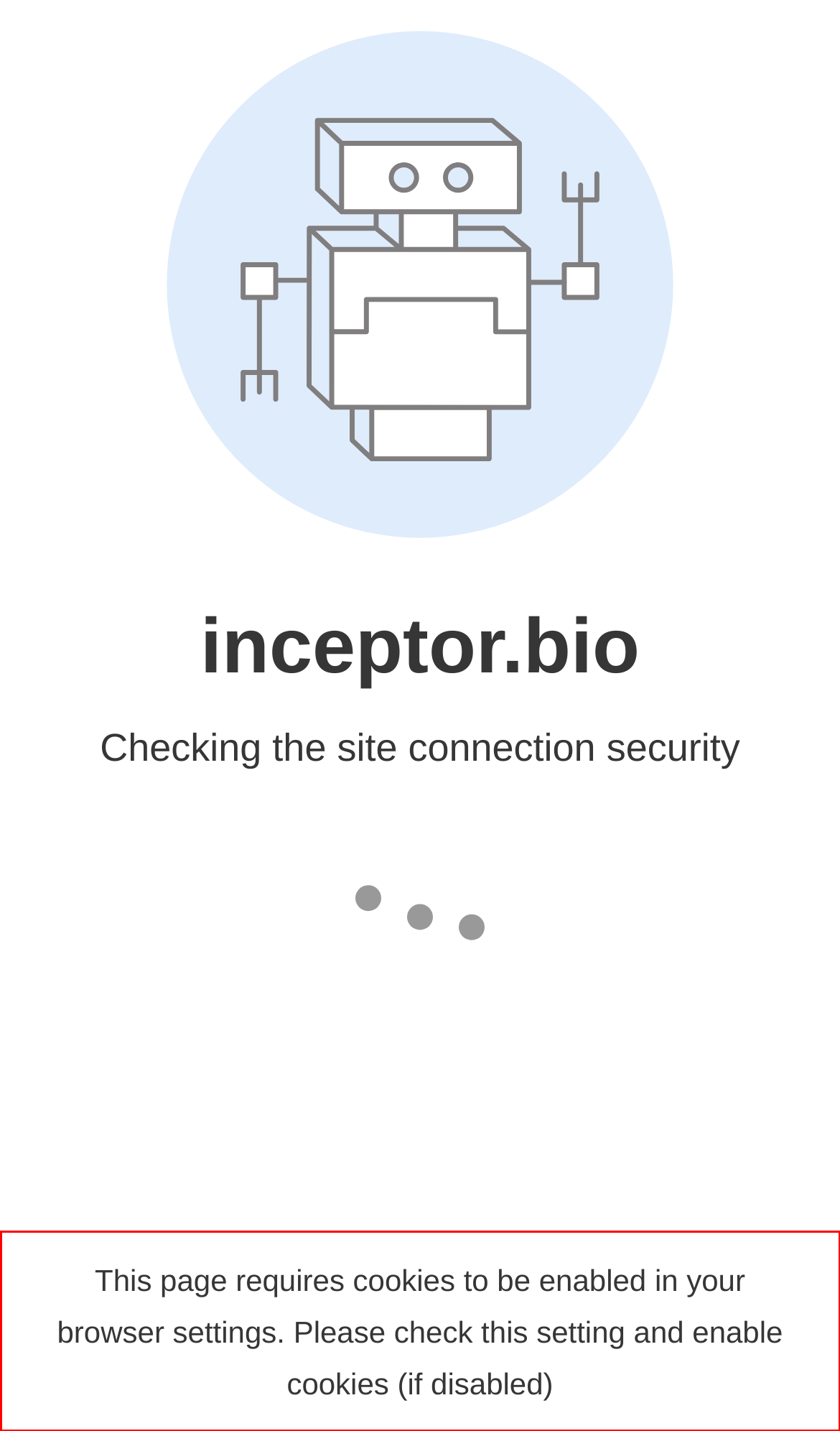You are provided with a webpage screenshot that includes a red rectangle bounding box. Extract the text content from within the bounding box using OCR.

This page requires cookies to be enabled in your browser settings. Please check this setting and enable cookies (if disabled)